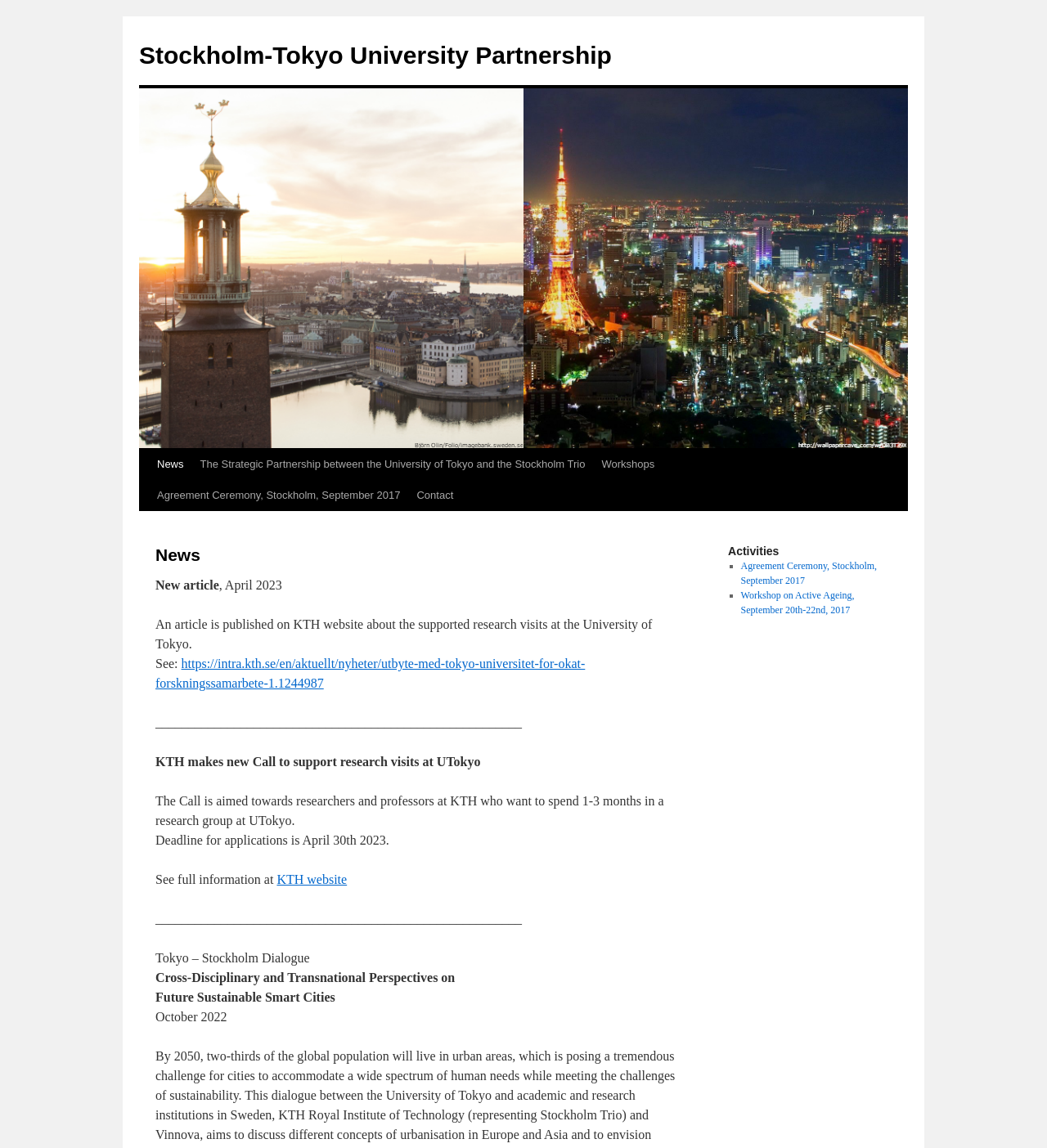Locate the bounding box coordinates of the element I should click to achieve the following instruction: "Click on the link to read the article about research visits at the University of Tokyo".

[0.148, 0.572, 0.559, 0.601]